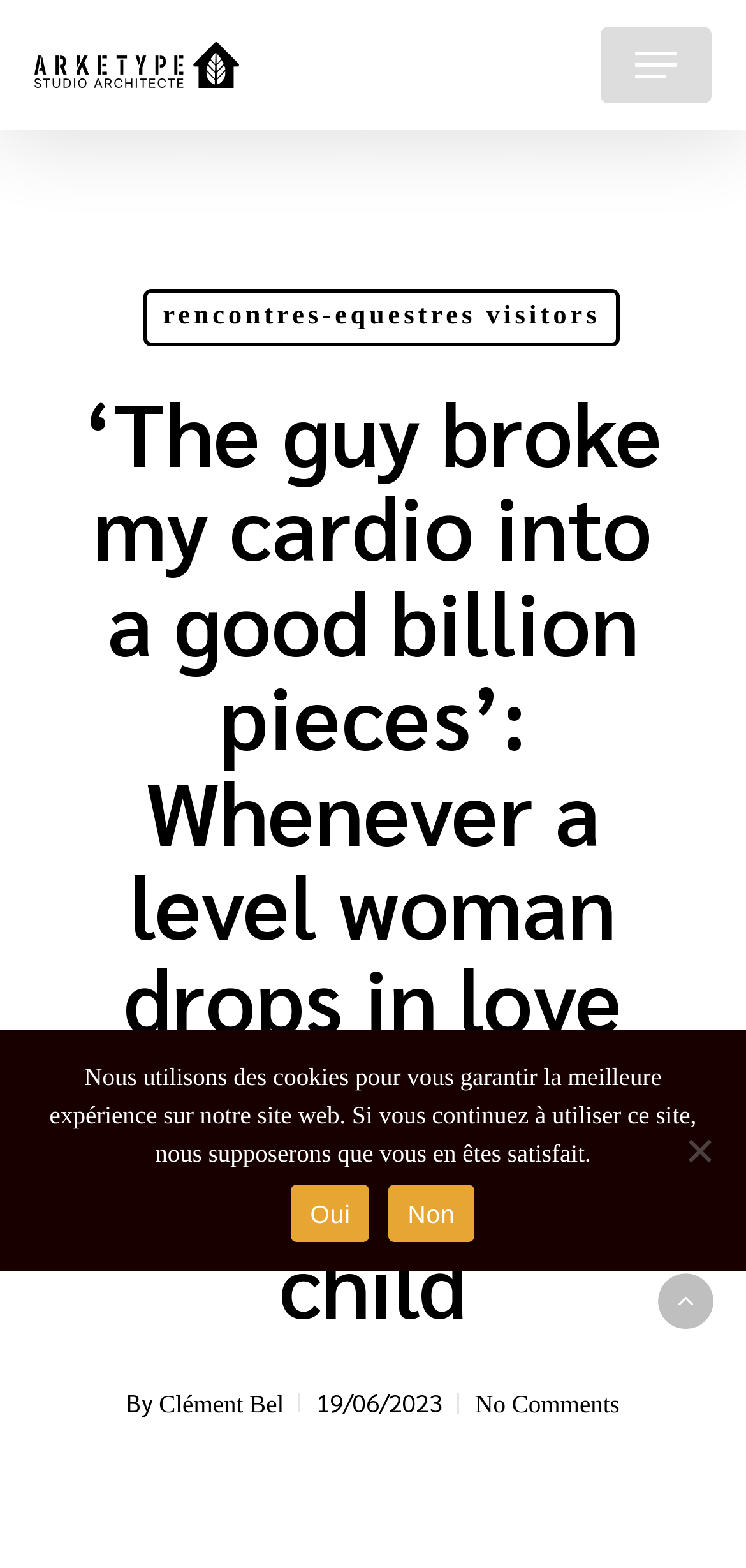Produce an extensive caption that describes everything on the webpage.

The webpage appears to be a blog post or article page. At the top left, there is a link to "Arkétype Studio Architecte" accompanied by an image with the same name. On the top right, there is a navigation menu link. 

Below the navigation menu, there is a prominent heading that reads "‘The guy broke my cardio into a good billion pieces’: Whenever a level woman drops in love with a homosexual child". This heading spans almost the entire width of the page.

Underneath the heading, there are three links in a row. The first link is to "rencontres-equestres visitors". The second link is to the author's name, "Clément Bel", preceded by the text "By". The third link is to the date "19/06/2023". 

To the right of these links, there is another link that reads "No Comments". At the bottom right of the page, there is a link with two icons, possibly representing social media or sharing options.

At the bottom of the page, there is a cookie notice dialog box that is not currently in focus. The dialog box contains a message about the use of cookies on the website and provides two options: "Oui" (yes) and "Non" (no). There is also a separate "Non" button outside of the dialog box, possibly a close button.